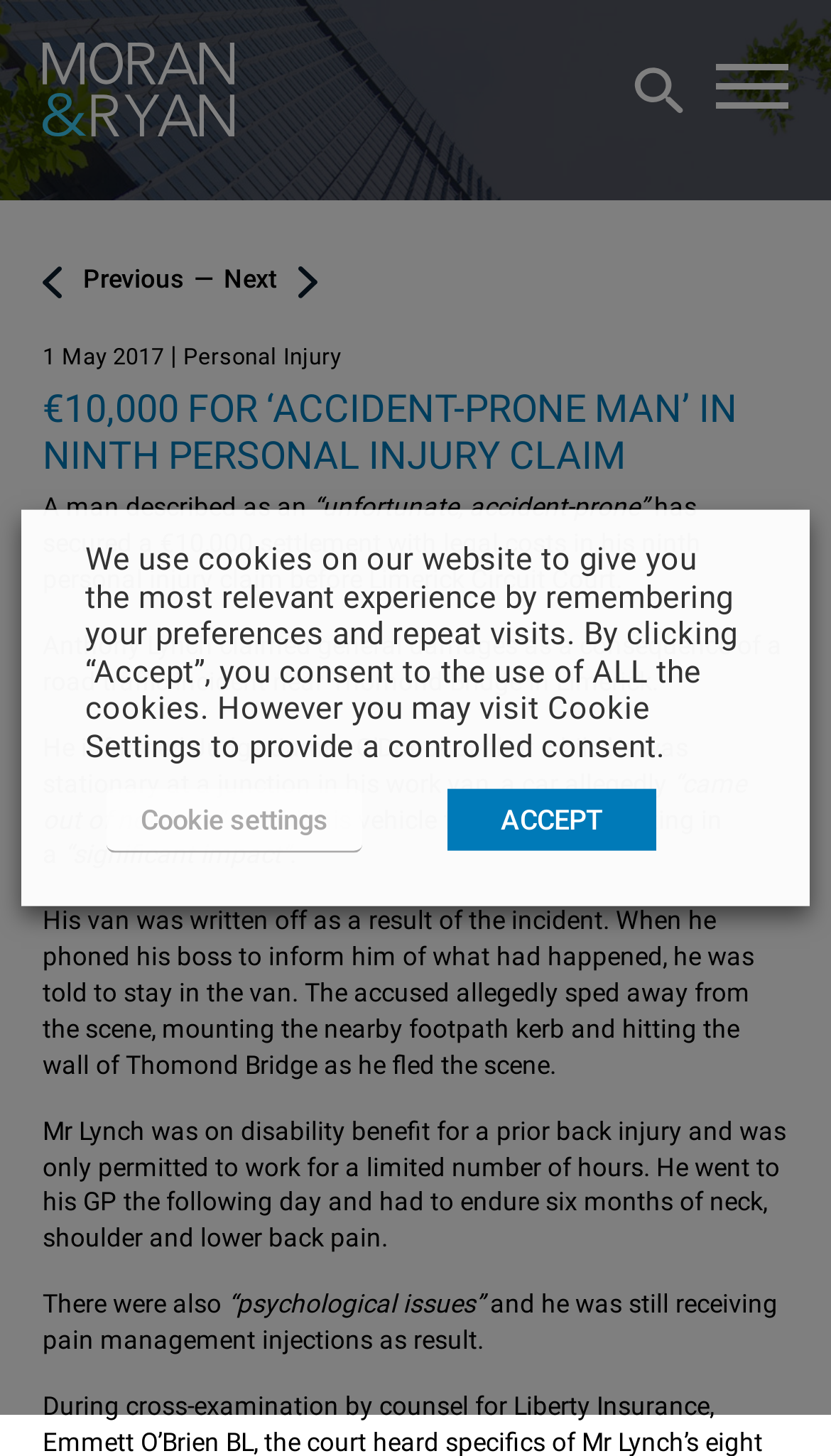What is the condition of the van after the incident? Please answer the question using a single word or phrase based on the image.

written off